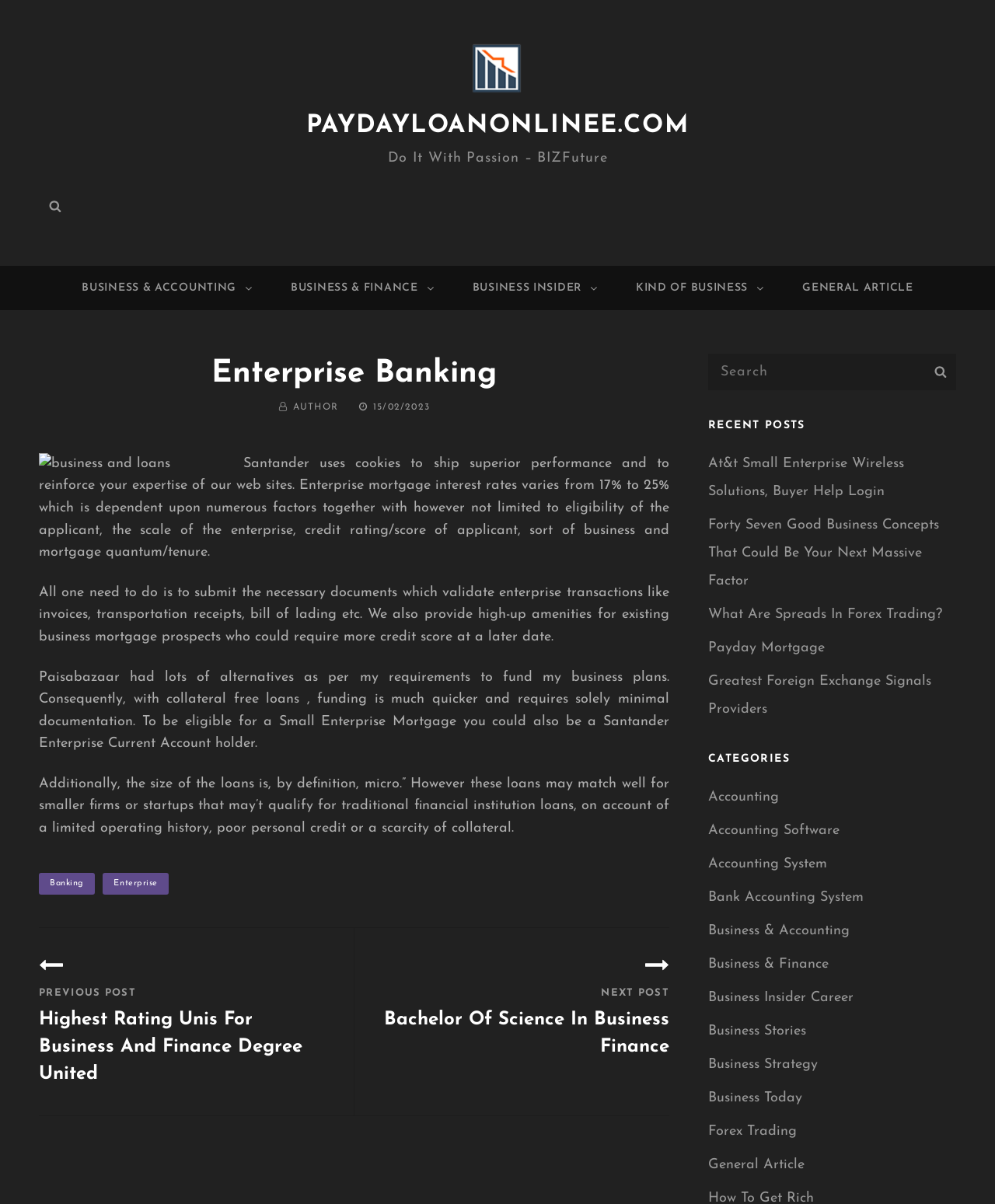Give a detailed account of the webpage's layout and content.

The webpage is about Enterprise Banking, with a focus on business loans and finance. At the top, there is a logo and a navigation menu with links to various business-related categories. Below the navigation menu, there is a search bar with a button to submit a search query.

The main content of the page is an article about Enterprise Banking, which includes a heading, an image related to business and loans, and several paragraphs of text. The article discusses Santander's use of cookies, enterprise mortgage interest rates, and the process of submitting necessary documents to validate business transactions.

To the right of the article, there is a section with links to recent posts, including topics such as small business wireless solutions, business ideas, and forex trading. Below this section, there is a list of categories, including accounting, business and finance, and general articles.

At the bottom of the page, there is a footer with links to tags, including banking, enterprise, and others. There is also a post navigation section with links to previous and next posts.

Throughout the page, there are several images, including a logo, an image related to business and loans, and a search icon. The layout is organized, with clear headings and concise text, making it easy to navigate and read.